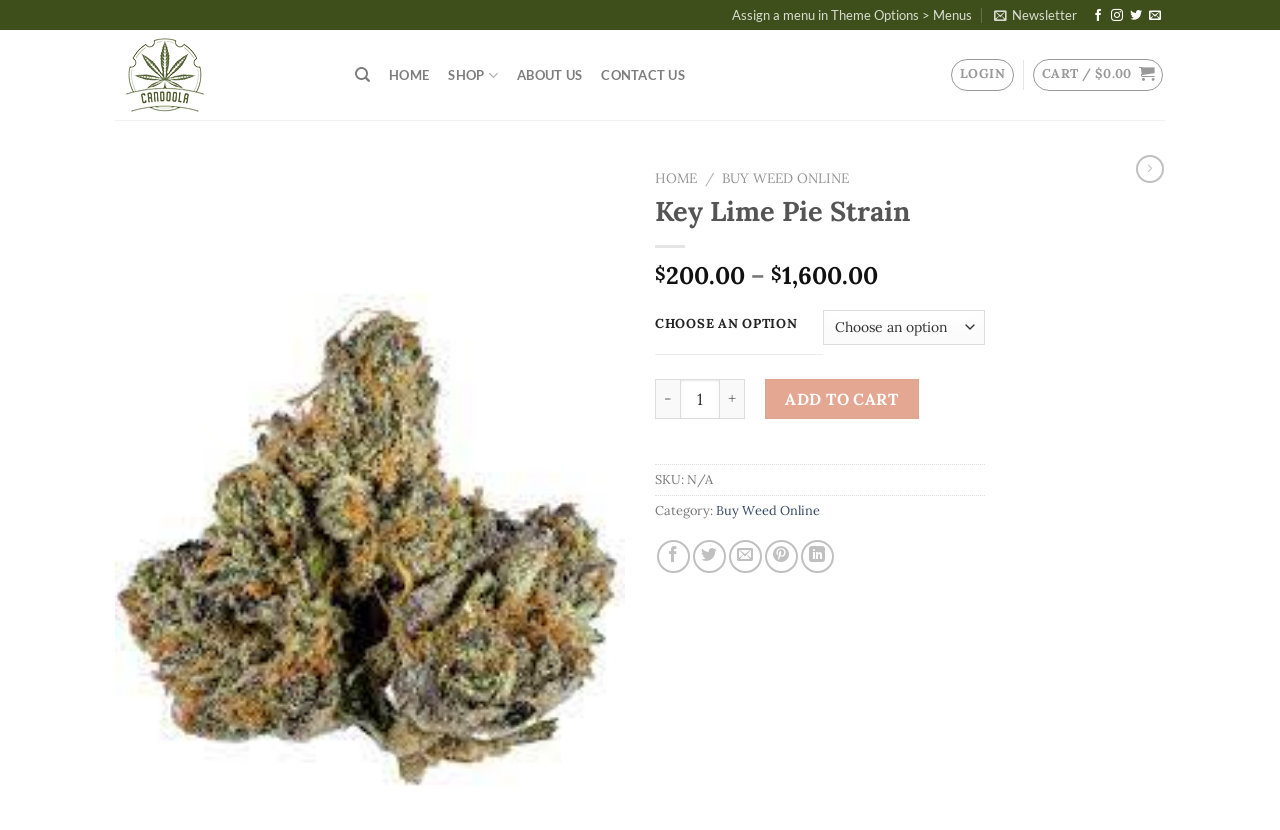Can you find the bounding box coordinates of the area I should click to execute the following instruction: "Choose an option for Key Lime Pie Strain"?

[0.643, 0.373, 0.77, 0.415]